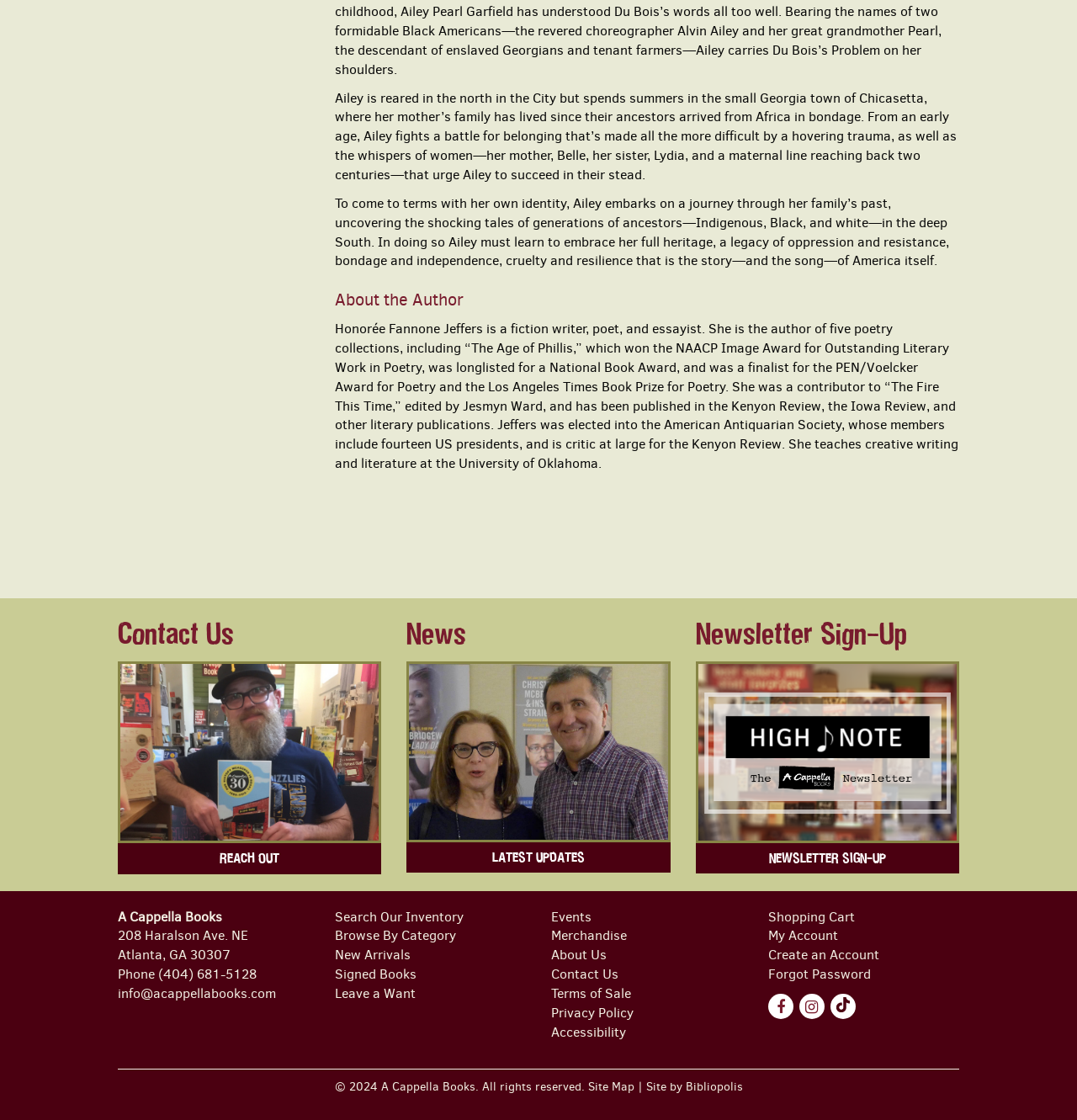How can I reach out to A Cappella Books?
Refer to the image and provide a one-word or short phrase answer.

Click on 'REACH OUT'